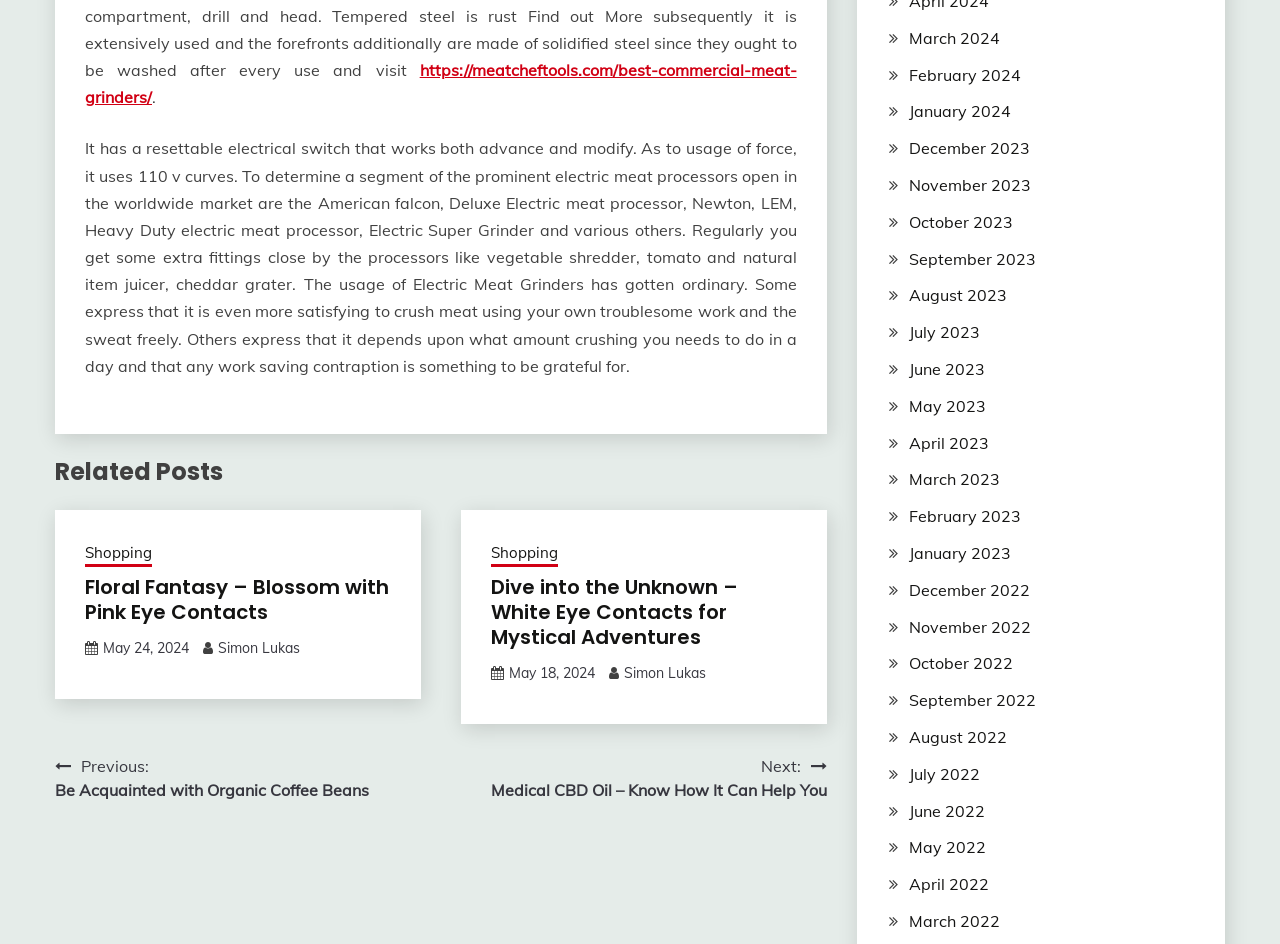How many links are there in the shopping section?
Provide a concise answer using a single word or phrase based on the image.

2